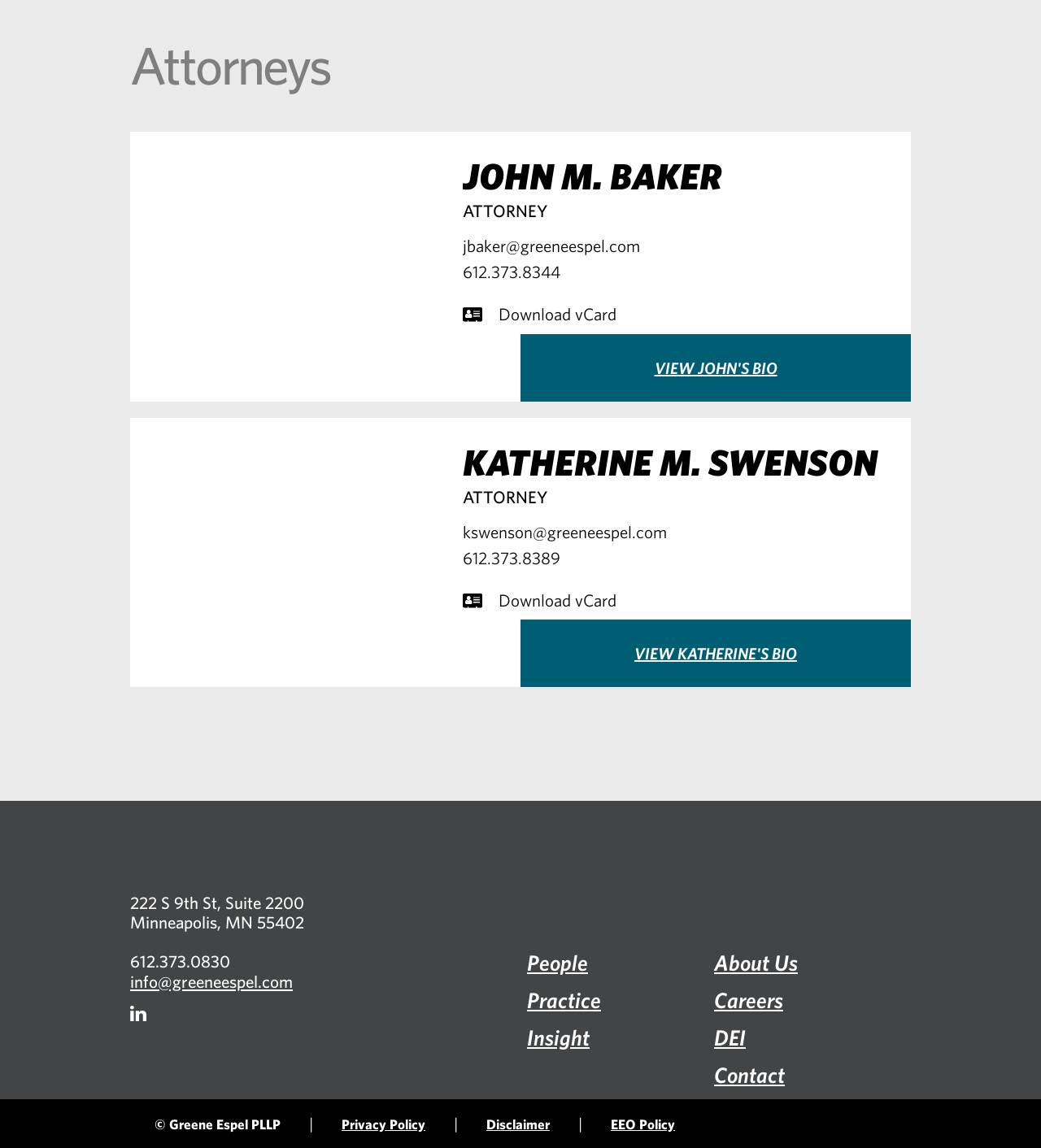Determine the bounding box for the described HTML element: "Insight". Ensure the coordinates are four float numbers between 0 and 1 in the format [left, top, right, bottom].

[0.506, 0.892, 0.566, 0.914]